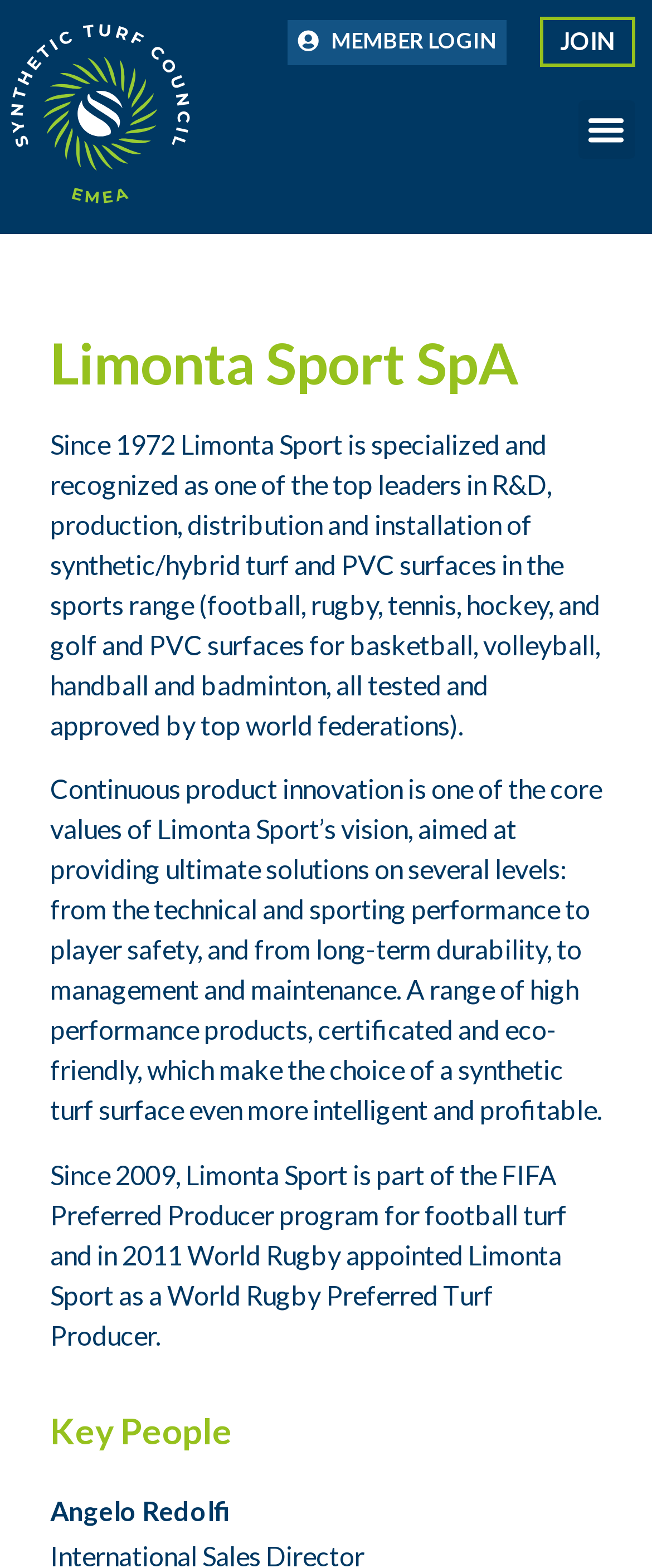Describe all the key features and sections of the webpage thoroughly.

The webpage is about Limonta Sport SpA, a company that specializes in synthetic and hybrid turf, as well as PVC surfaces for various sports. At the top left corner, there is a link to "ESTC" accompanied by an image with the same name. On the top right corner, there are two links, "JOIN" and "MEMBER LOGIN", with a button labeled "Menu Toggle" next to them.

Below the top section, the company name "Limonta Sport SpA" is prominently displayed as a heading. Underneath, there is a paragraph of text that describes the company's expertise and services in the sports industry, including football, rugby, tennis, hockey, and golf.

Following this, there is another paragraph that explains the company's vision and values, focusing on product innovation, performance, safety, and eco-friendliness. A third paragraph mentions the company's achievements, including being part of the FIFA Preferred Producer program and being appointed as a World Rugby Preferred Turf Producer.

Further down, there is a section titled "Key People", with a subheading "Angelo Redolfi" below it.